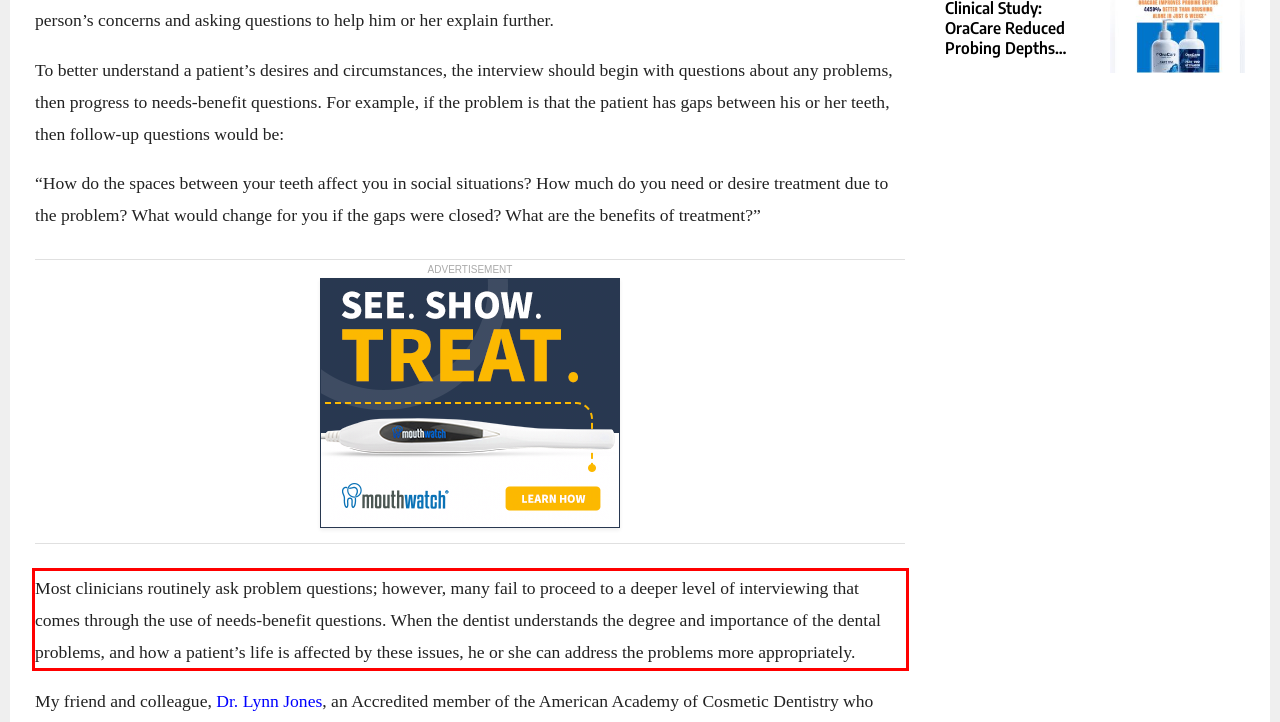In the screenshot of the webpage, find the red bounding box and perform OCR to obtain the text content restricted within this red bounding box.

Most clinicians routinely ask problem questions; however, many fail to proceed to a deeper level of interviewing that comes through the use of needs-benefit questions. When the dentist understands the degree and importance of the dental problems, and how a patient’s life is affected by these issues, he or she can address the problems more appropriately.